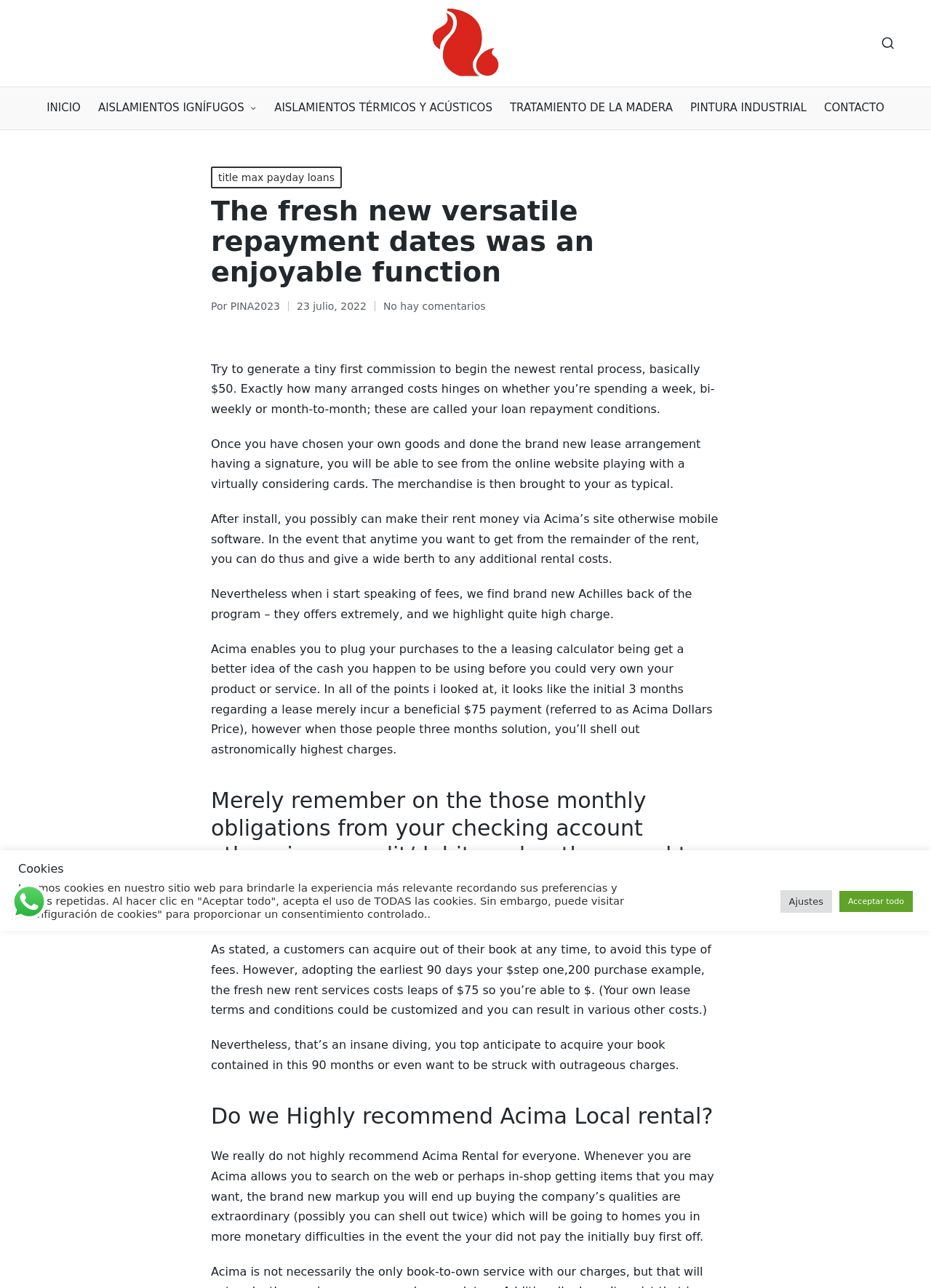Find the bounding box coordinates corresponding to the UI element with the description: "Ajustes". The coordinates should be formatted as [left, top, right, bottom], with values as floats between 0 and 1.

[0.838, 0.691, 0.894, 0.708]